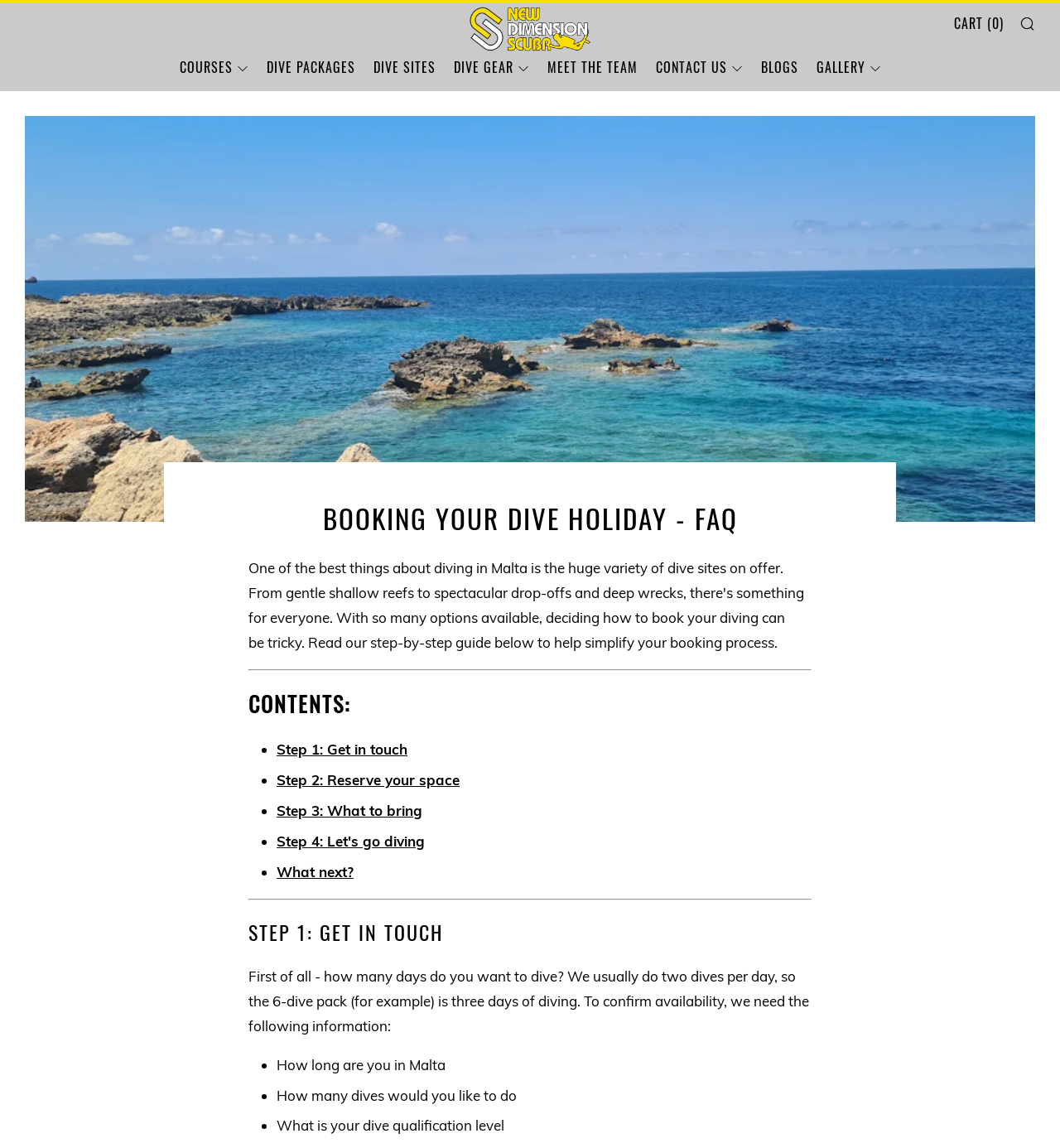Please reply to the following question with a single word or a short phrase:
What is the text of the heading that precedes the list of steps?

BOOKING YOUR DIVE HOLIDAY - FAQ